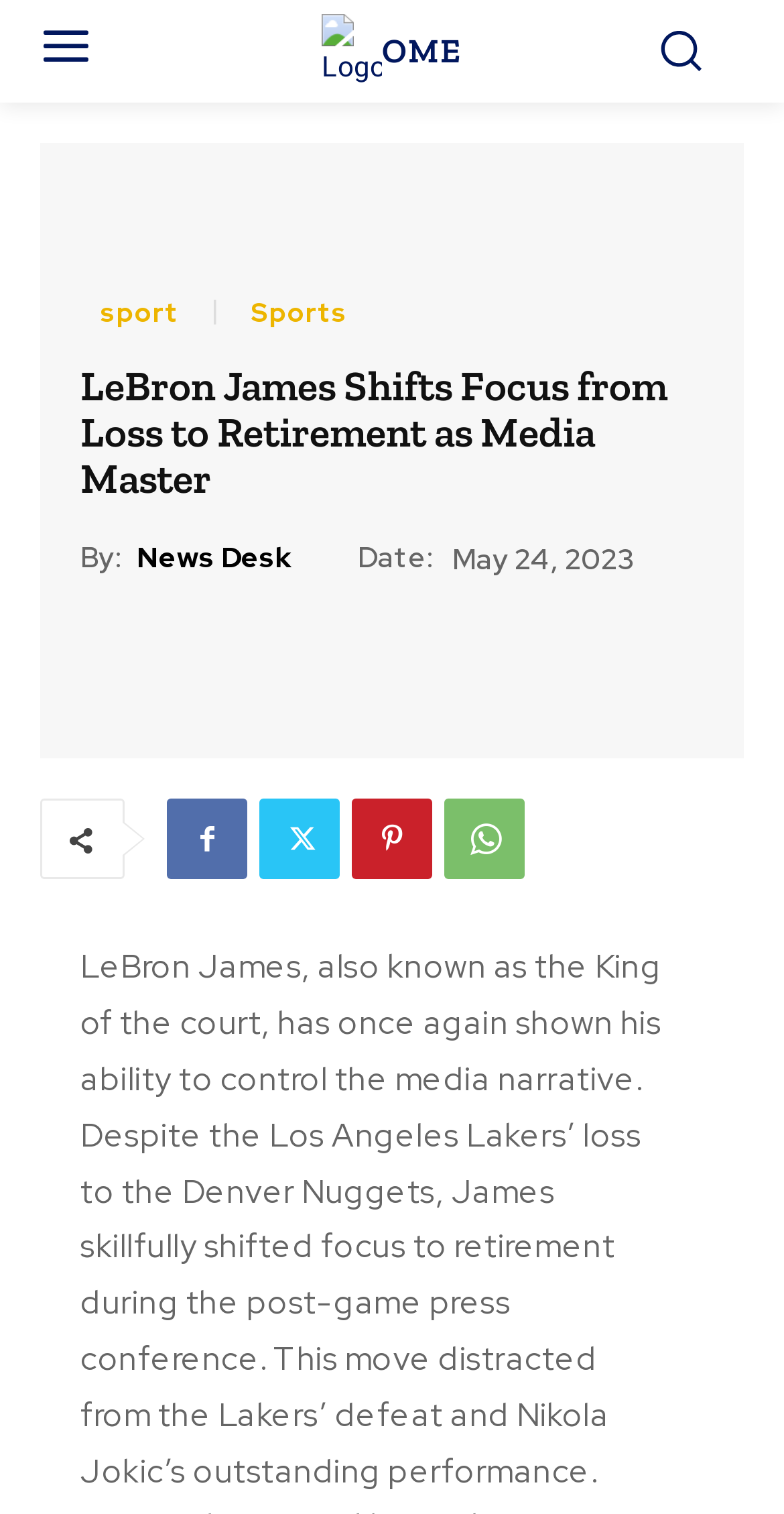Provide the bounding box coordinates of the section that needs to be clicked to accomplish the following instruction: "view mars 2024."

None